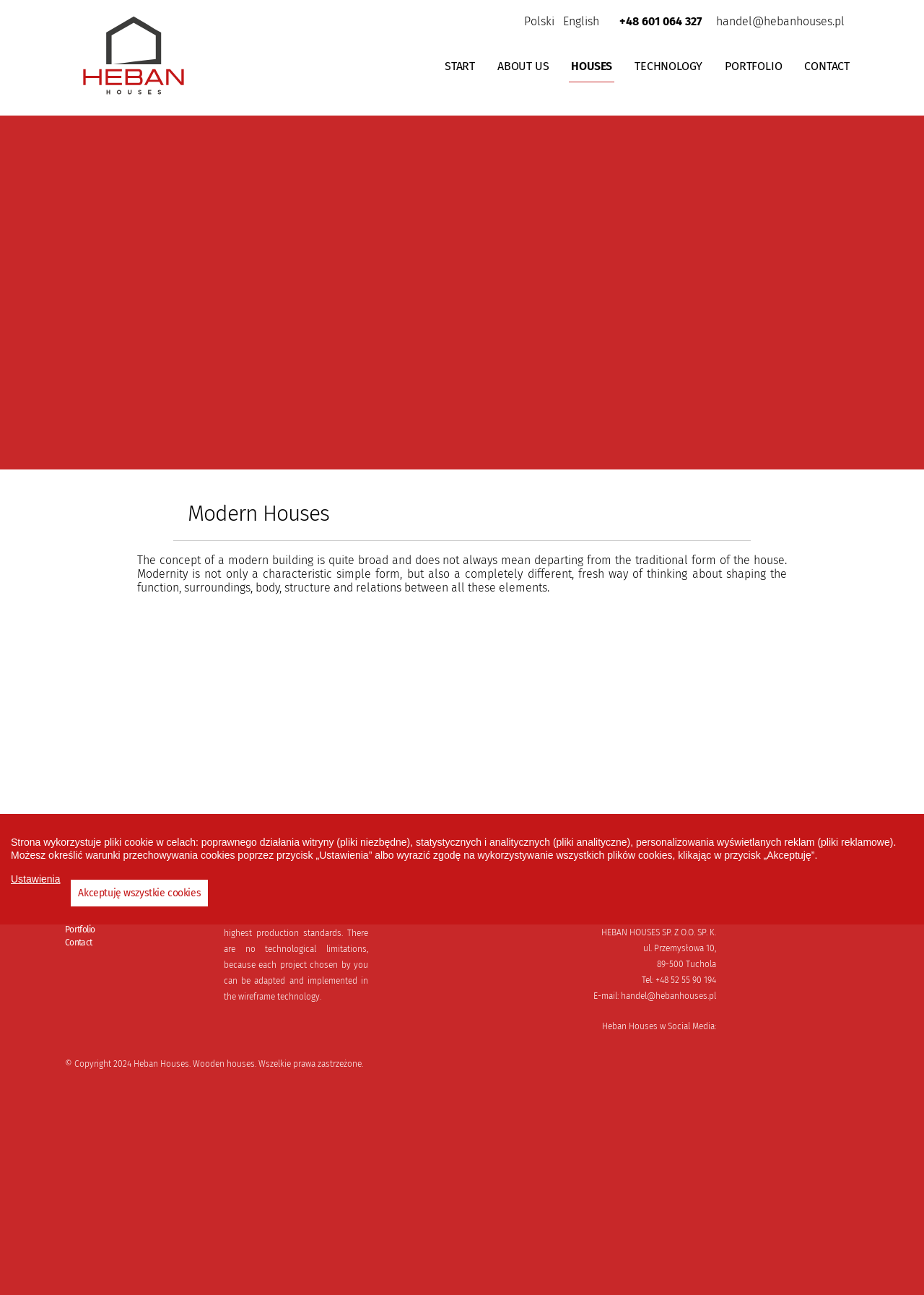Find the bounding box coordinates of the element I should click to carry out the following instruction: "View the portfolio by clicking 'PORTFOLIO'".

[0.782, 0.039, 0.849, 0.063]